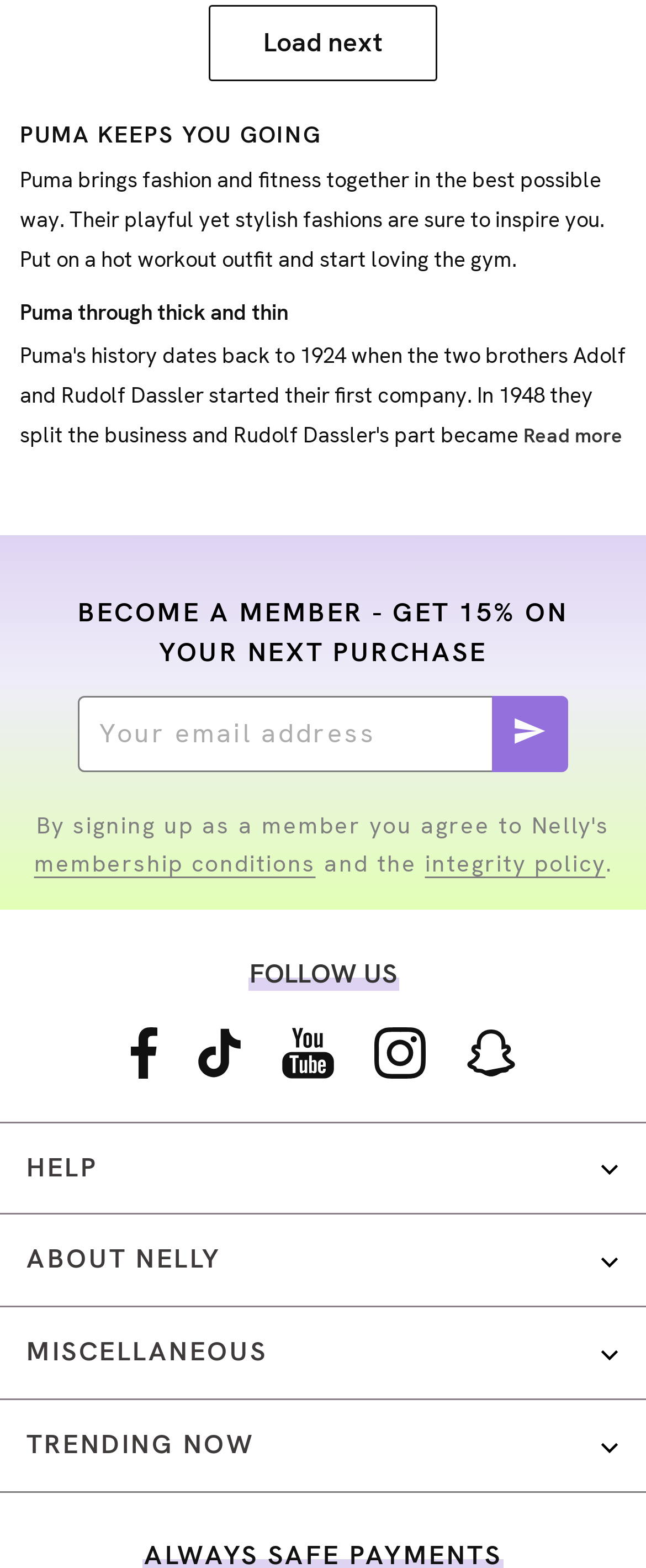Find the bounding box of the UI element described as: "integrity policy". The bounding box coordinates should be given as four float values between 0 and 1, i.e., [left, top, right, bottom].

[0.658, 0.541, 0.937, 0.56]